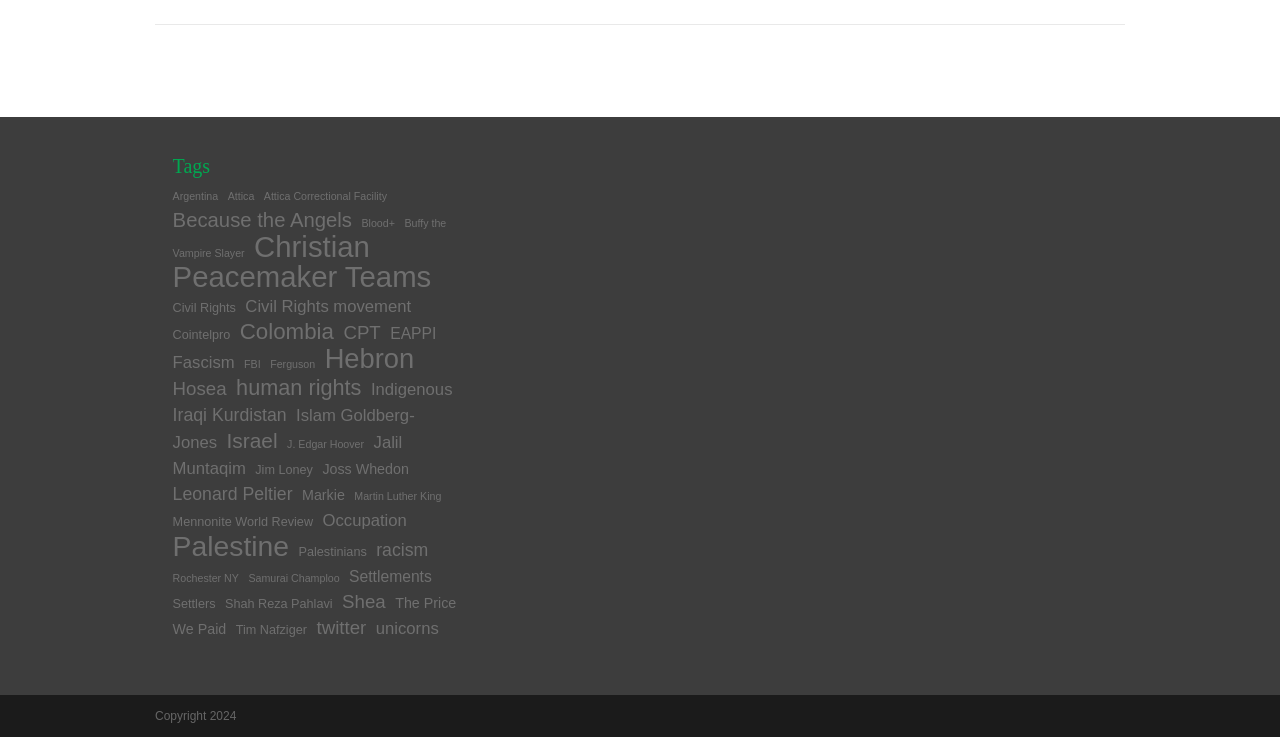Please determine the bounding box coordinates for the UI element described as: "Civil Rights movement".

[0.192, 0.403, 0.321, 0.429]